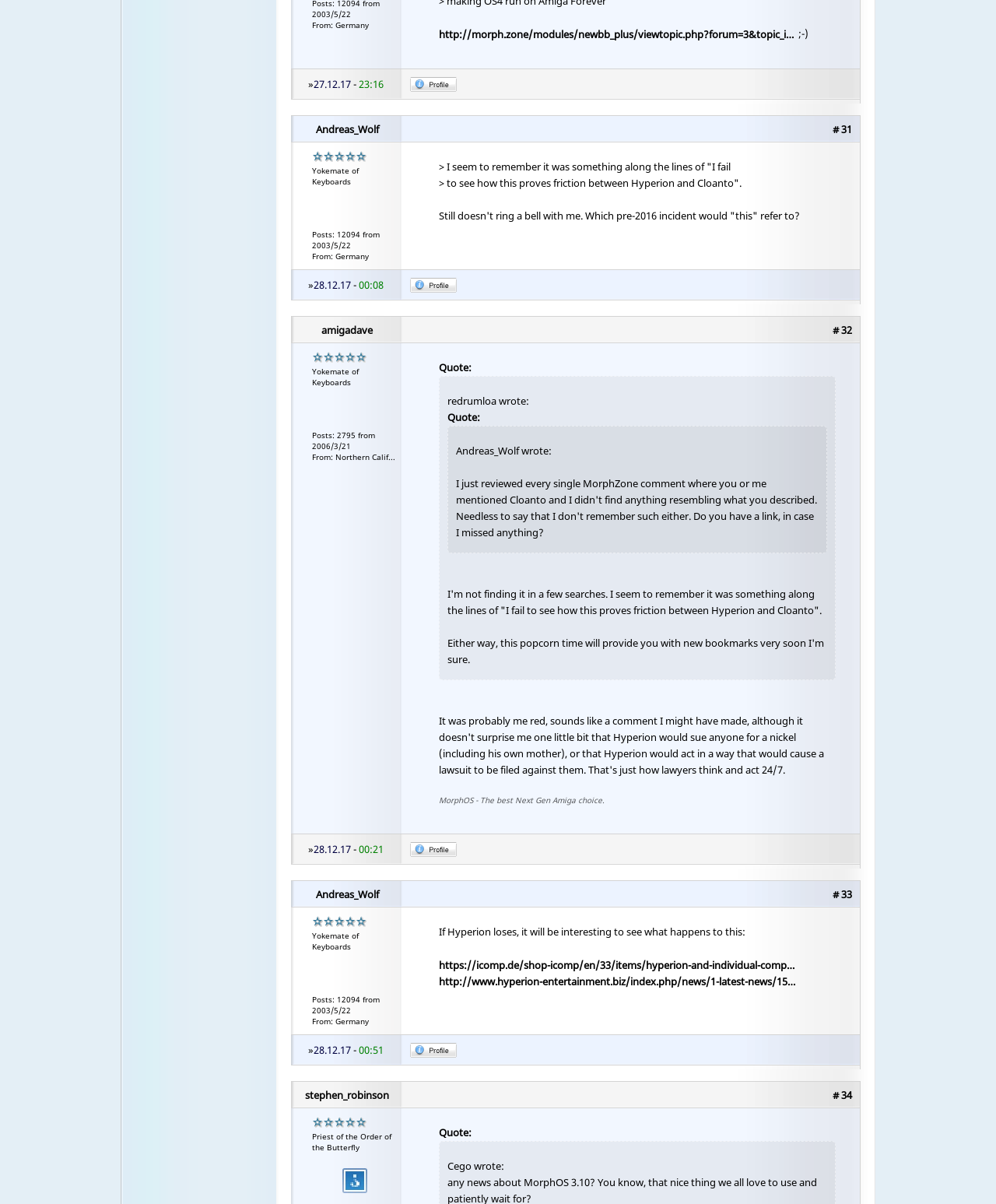What is the country of origin of amigadave?
Based on the content of the image, thoroughly explain and answer the question.

The country of origin of amigadave can be found by looking at the text 'From: Northern Calif...' which appears below amigadave's profile information, indicating that amigadave is from Northern California.